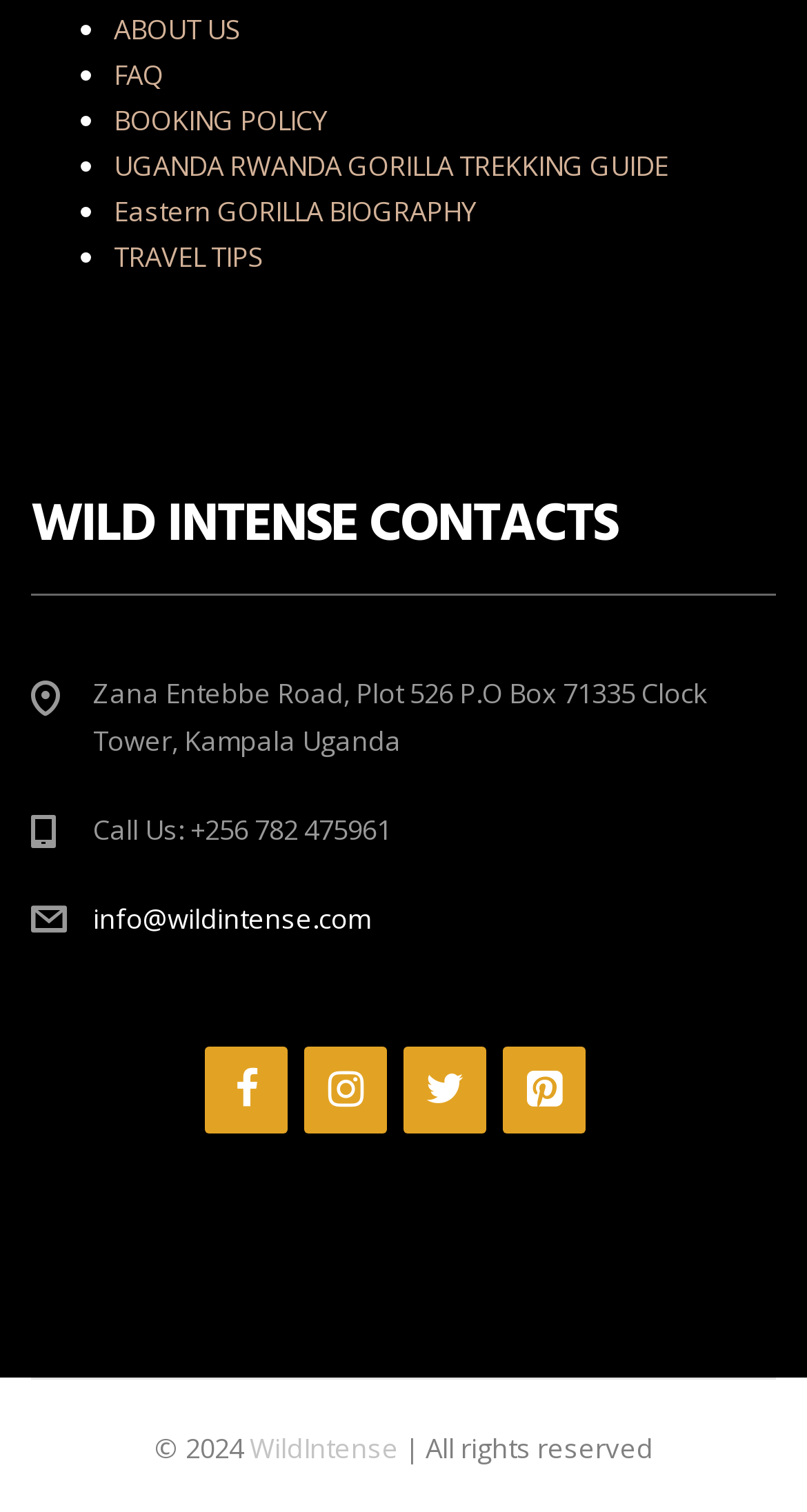How many social media links are there?
Please provide a comprehensive answer based on the information in the image.

There are four social media links at the bottom of the webpage, which are Facebook, Instagram, Twitter, and Pinterest.